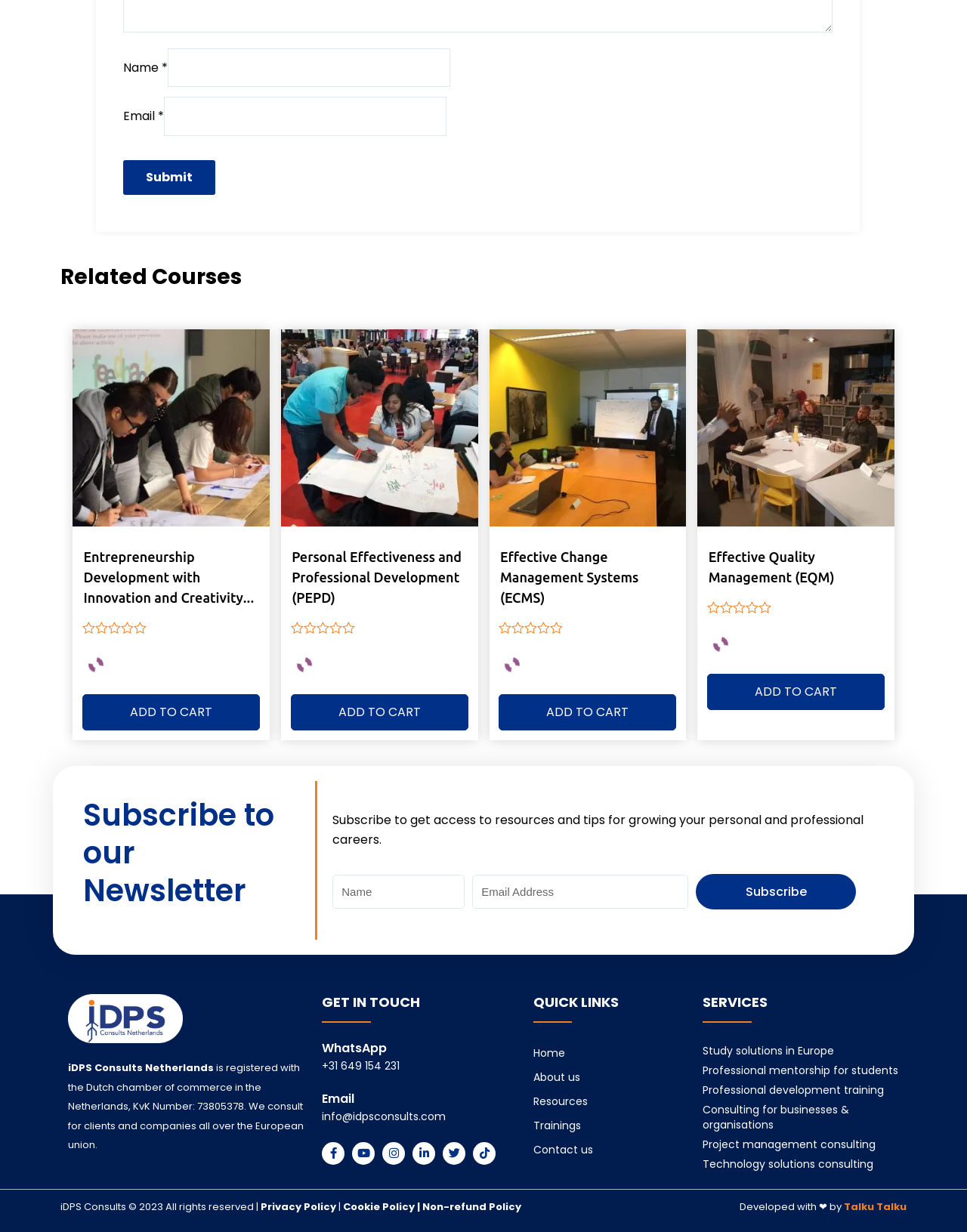From the given element description: "Privacy Policy", find the bounding box for the UI element. Provide the coordinates as four float numbers between 0 and 1, in the order [left, top, right, bottom].

[0.27, 0.974, 0.348, 0.985]